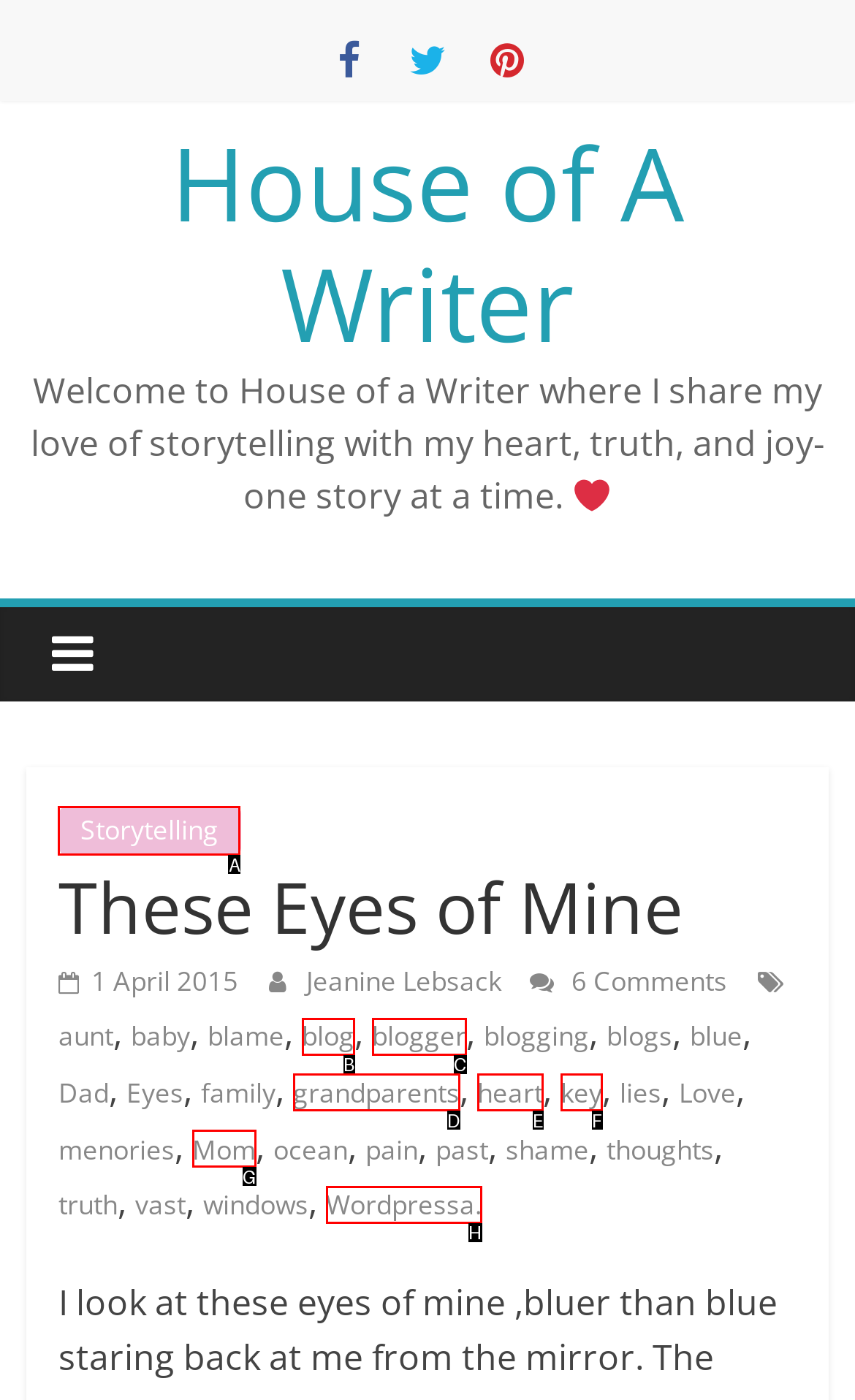Indicate the HTML element to be clicked to accomplish this task: Click on the 'Storytelling' link Respond using the letter of the correct option.

A